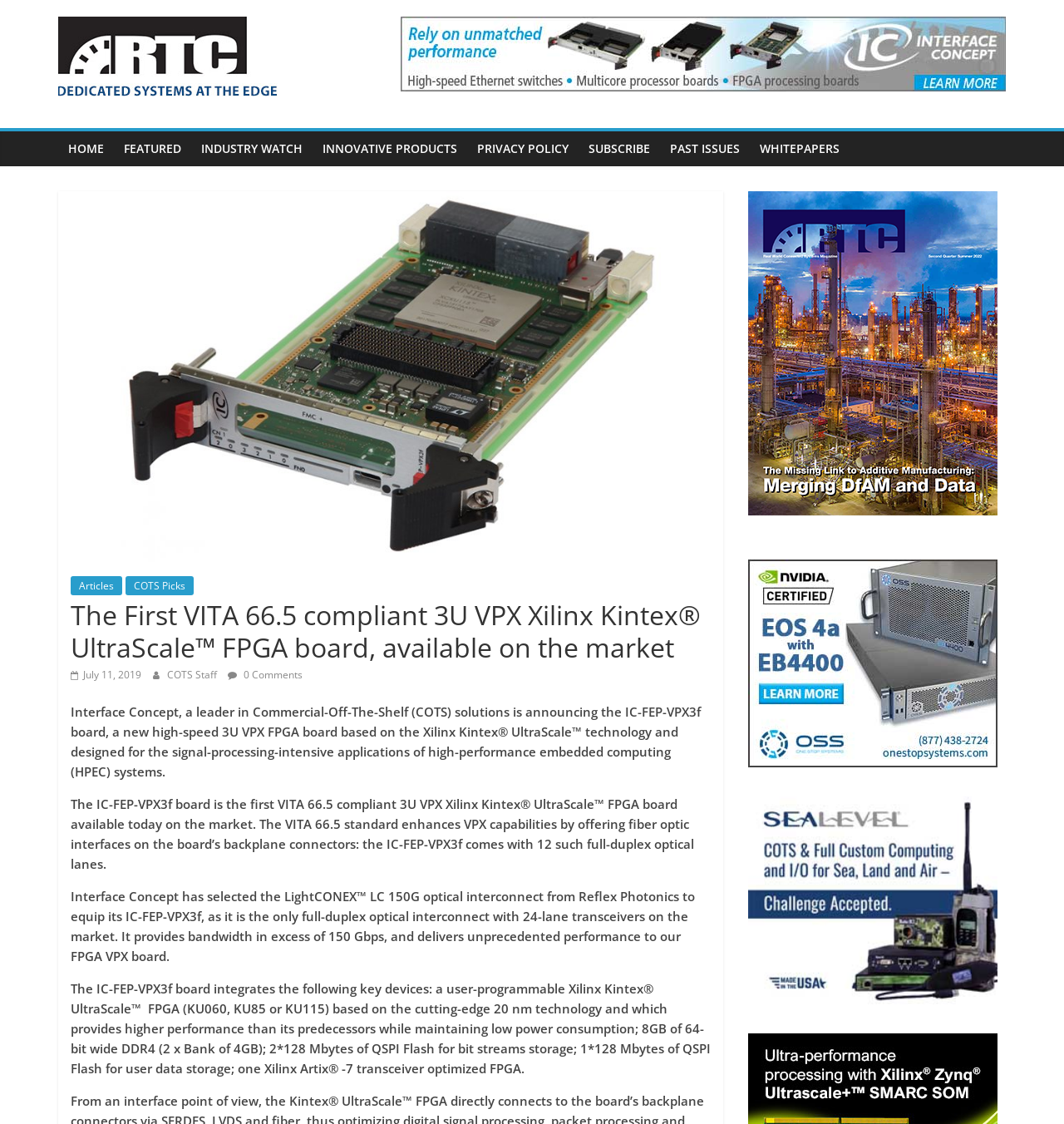How much DDR4 memory is available on the IC-FEP-VPX3f board?
Based on the image, give a one-word or short phrase answer.

8GB